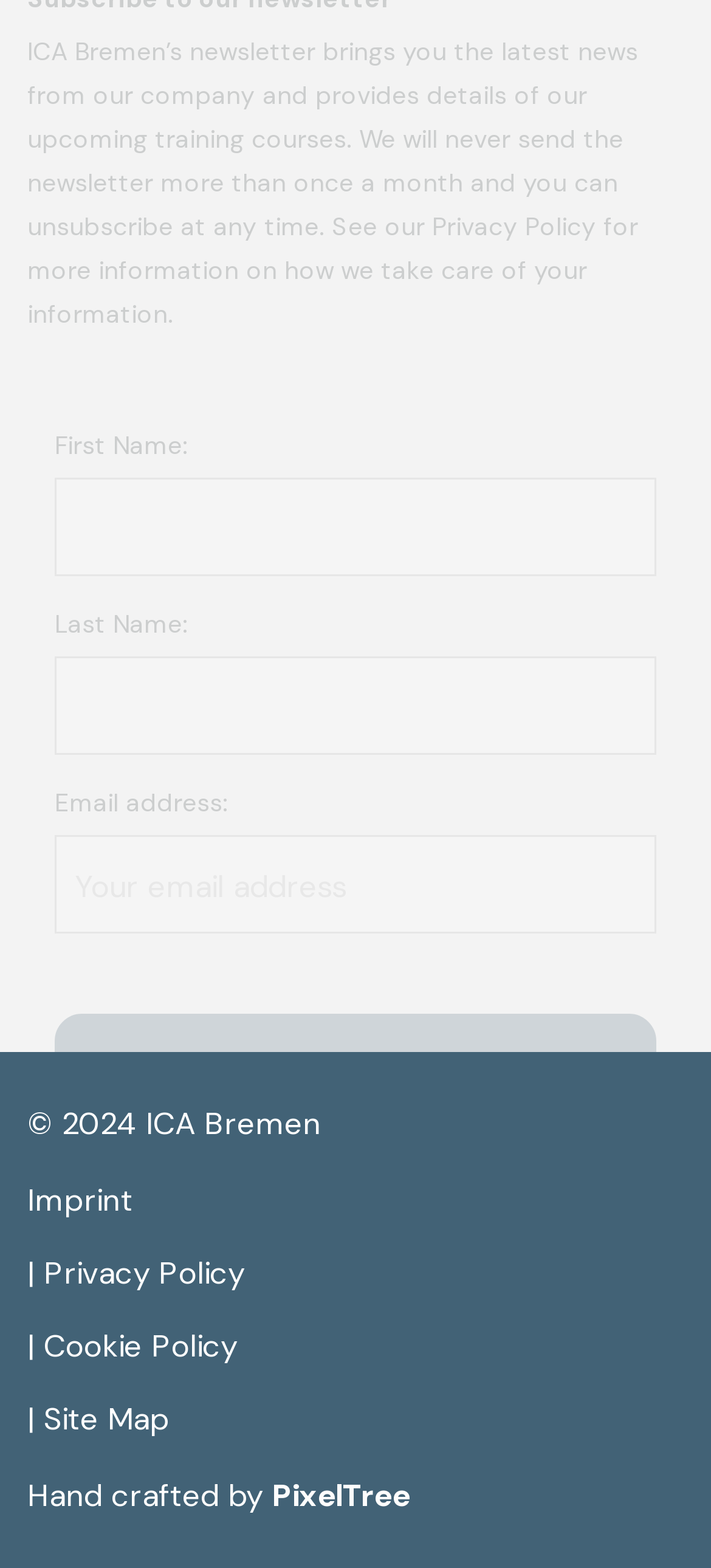Provide the bounding box coordinates for the area that should be clicked to complete the instruction: "View imprint".

[0.038, 0.752, 0.187, 0.777]